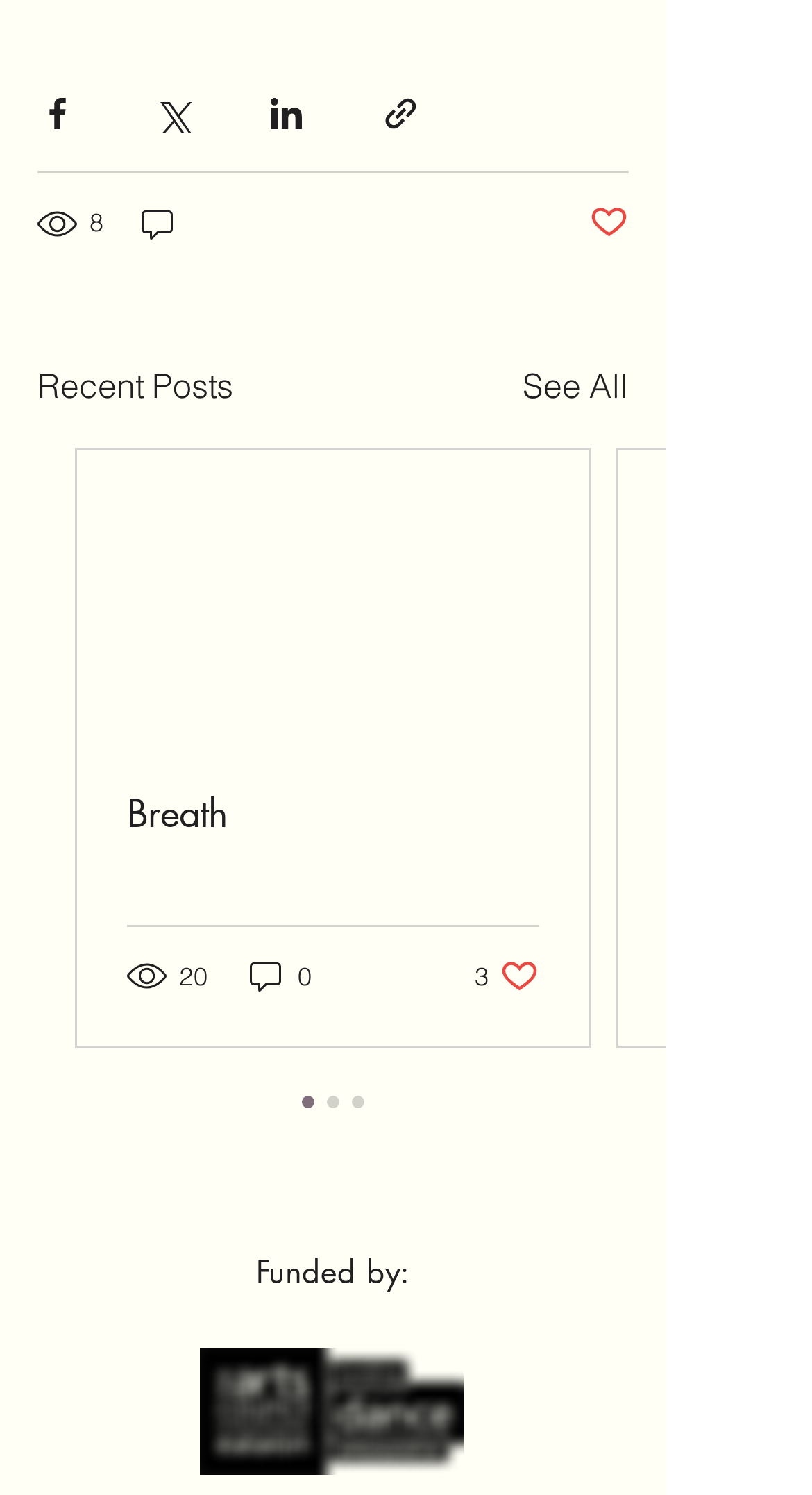What is the image at the bottom of the webpage?
Use the screenshot to answer the question with a single word or phrase.

AC_Dance_Black_Web.png